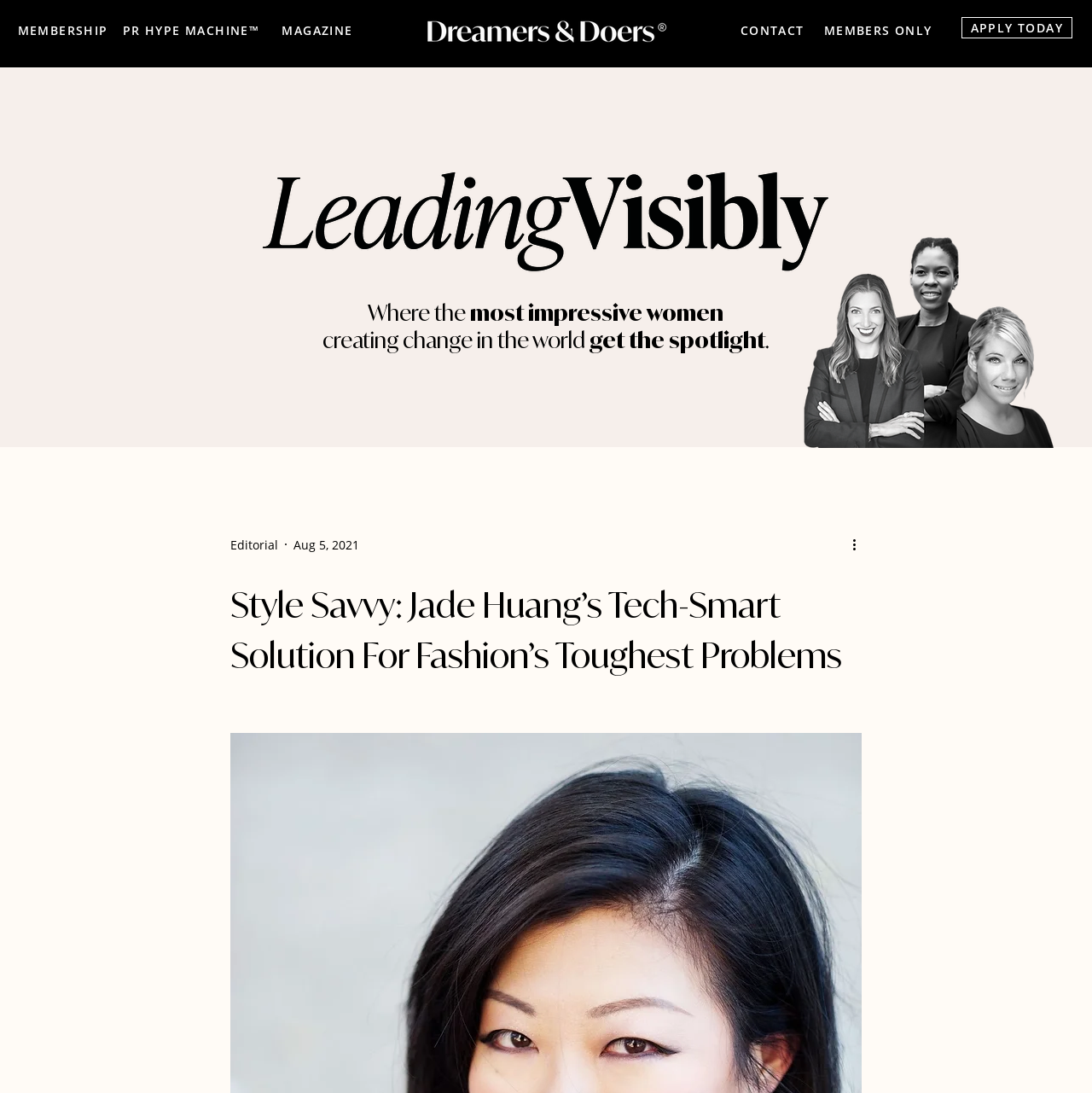Please answer the following query using a single word or phrase: 
What is the purpose of the 'More actions' button?

To show more actions